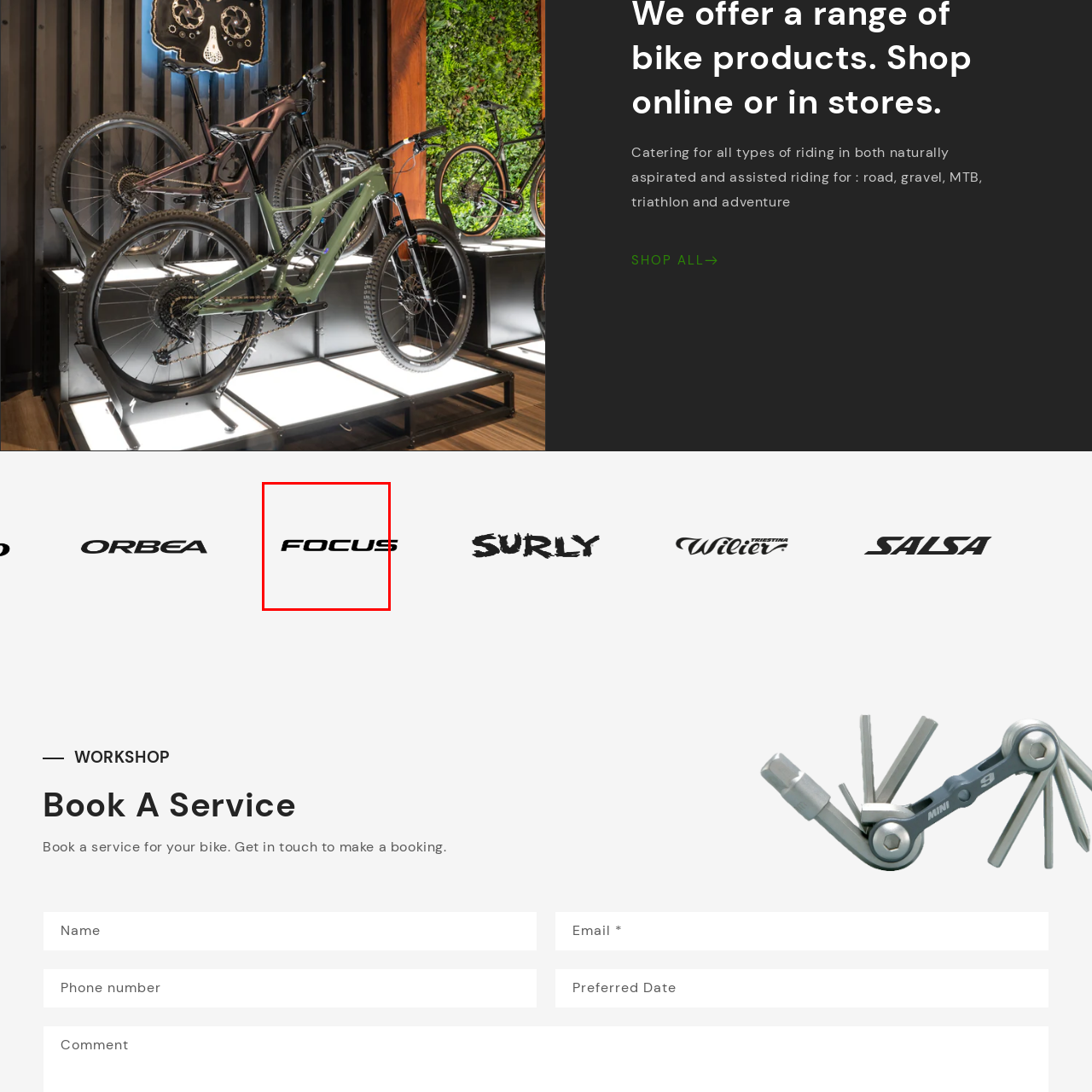Take a close look at the image outlined by the red bounding box and give a detailed response to the subsequent question, with information derived from the image: What types of riding styles does Focus cater to?

Focus is recognized for its dedication to producing quality bicycles for various riding styles, including road, gravel, and mountain biking, making it a popular choice among cycling enthusiasts.